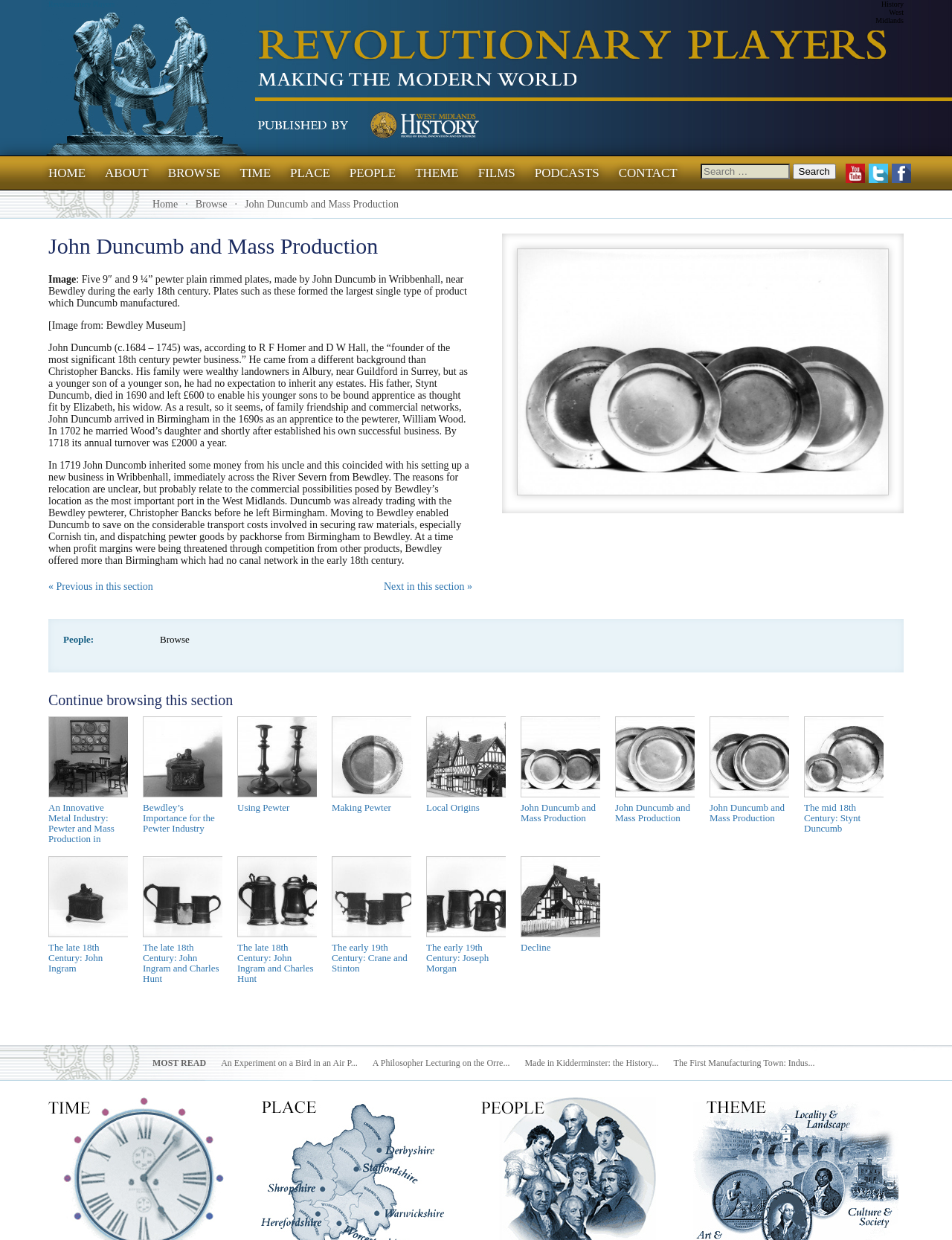Please find and report the bounding box coordinates of the element to click in order to perform the following action: "Browse the next section". The coordinates should be expressed as four float numbers between 0 and 1, in the format [left, top, right, bottom].

[0.296, 0.466, 0.496, 0.478]